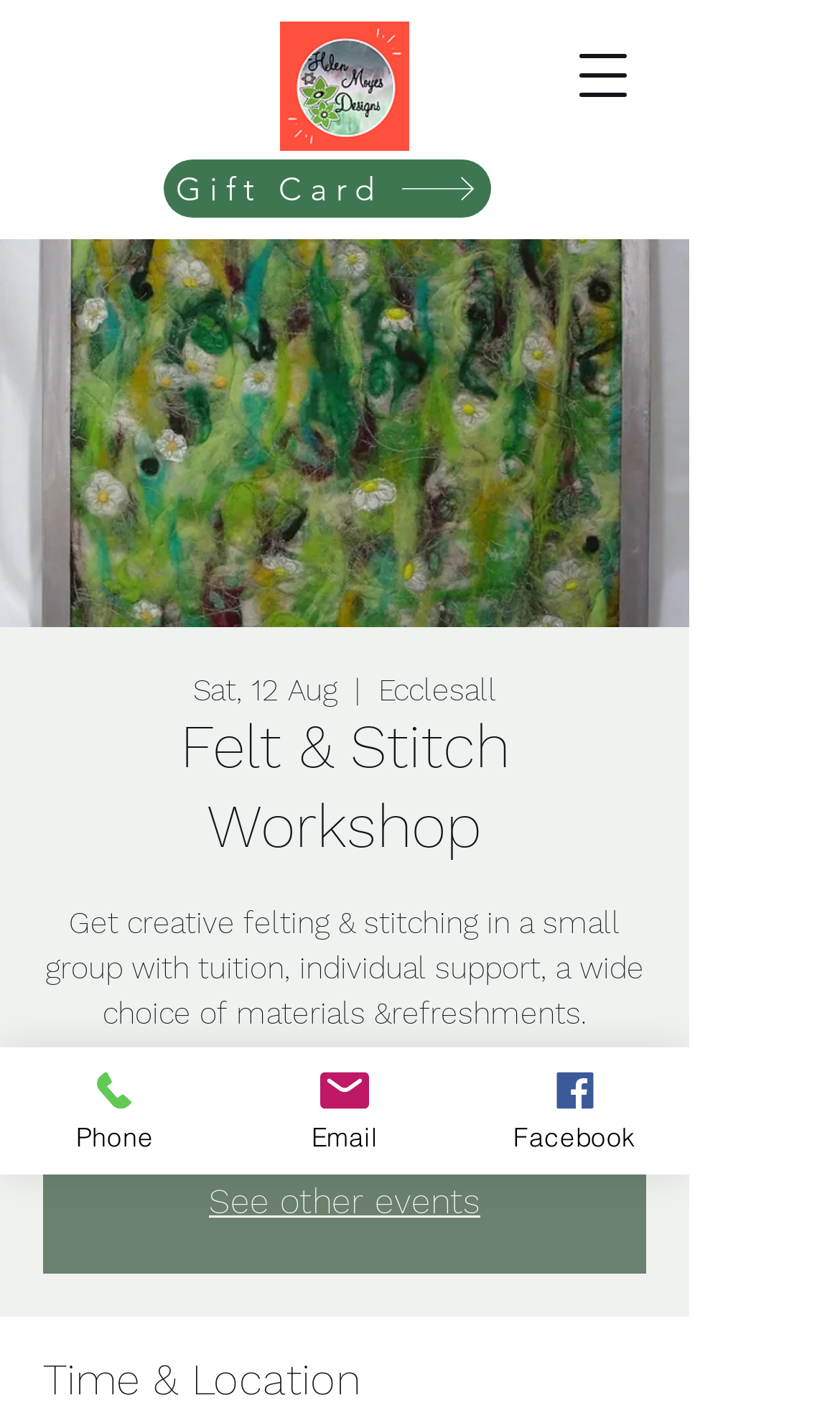Based on the element description "Our House Of Paint", predict the bounding box coordinates of the UI element.

None